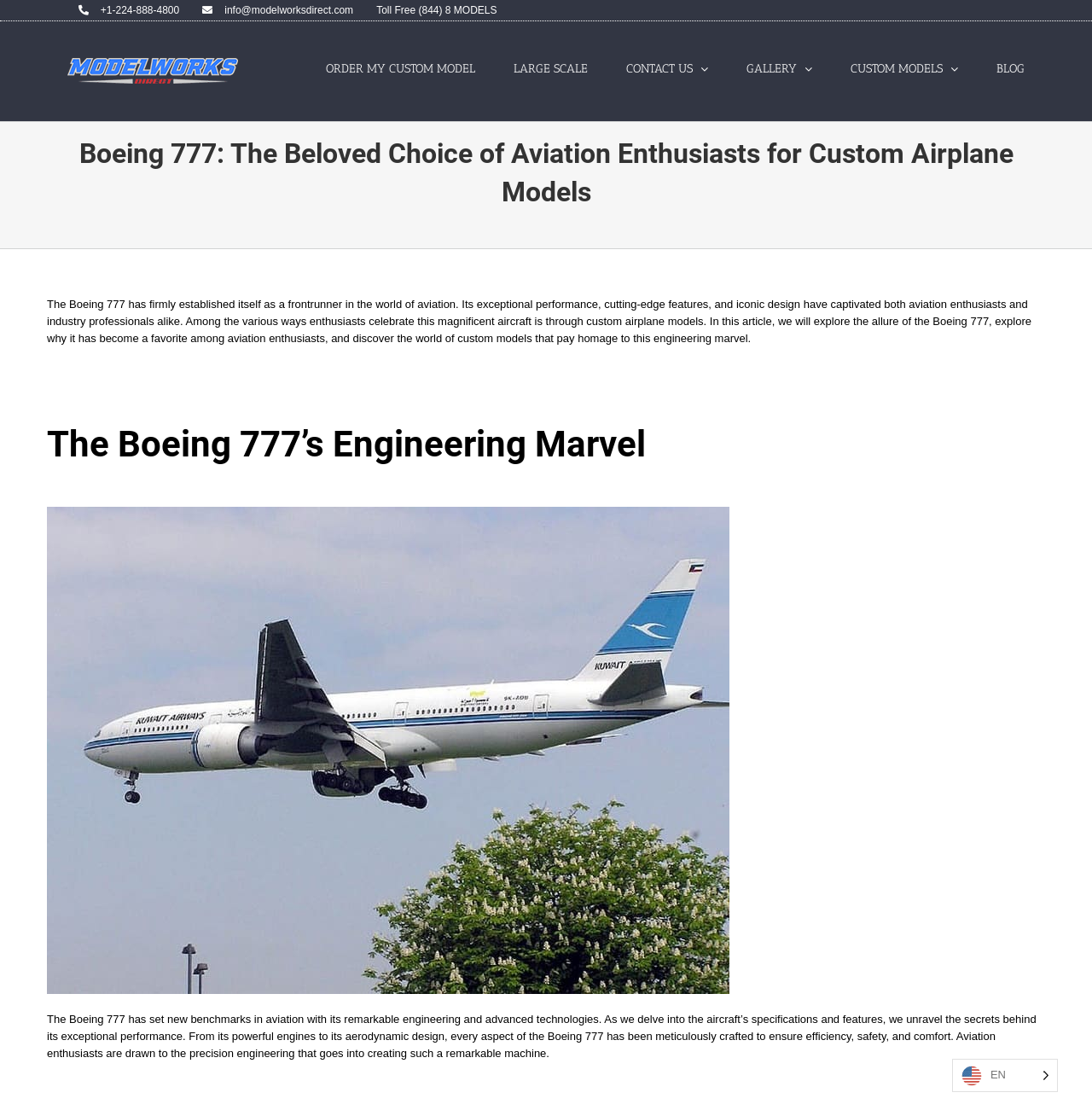What is the language currently selected on this webpage?
Give a single word or phrase answer based on the content of the image.

English